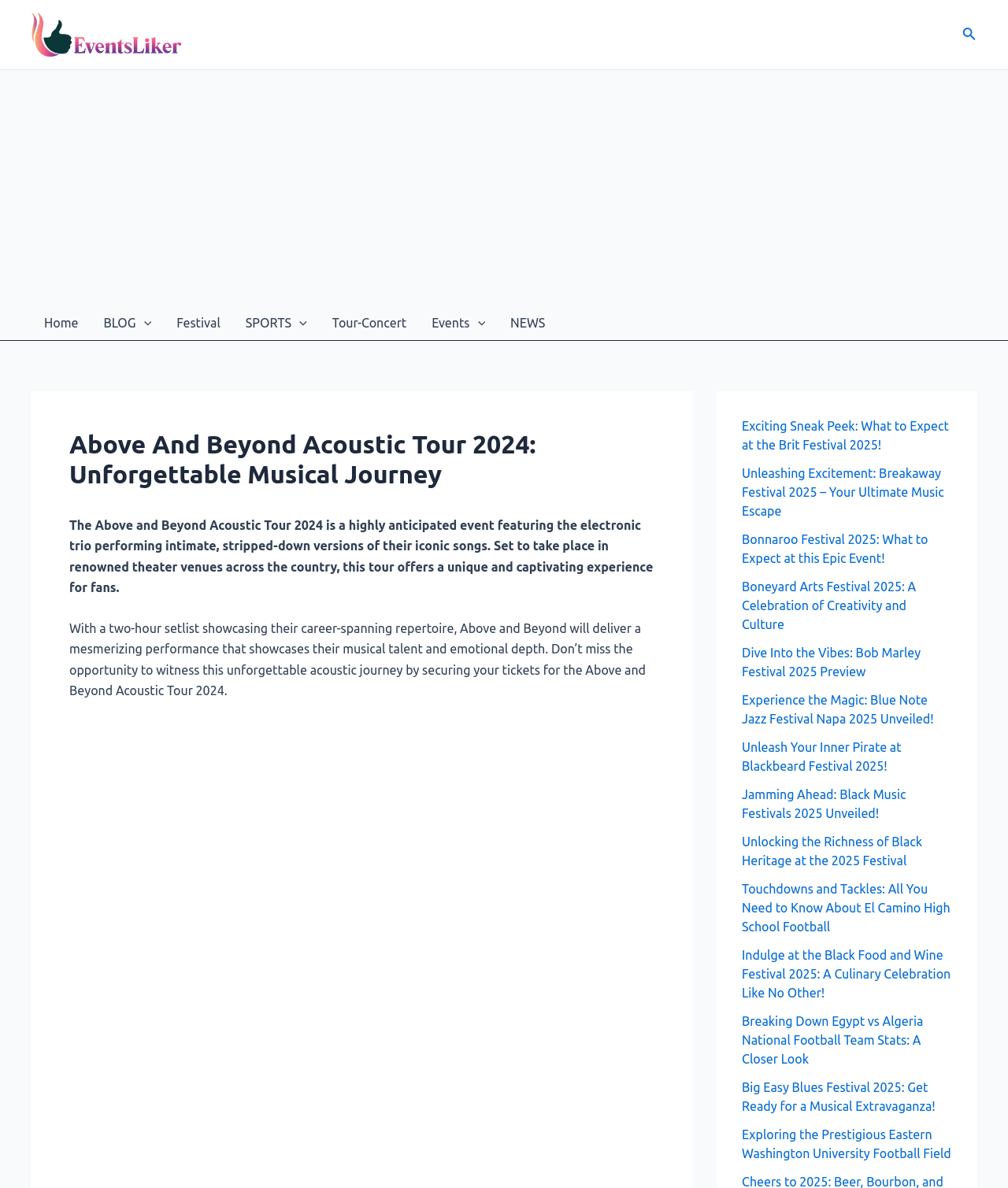Highlight the bounding box coordinates of the element you need to click to perform the following instruction: "Navigate to the Home page."

[0.031, 0.258, 0.09, 0.286]